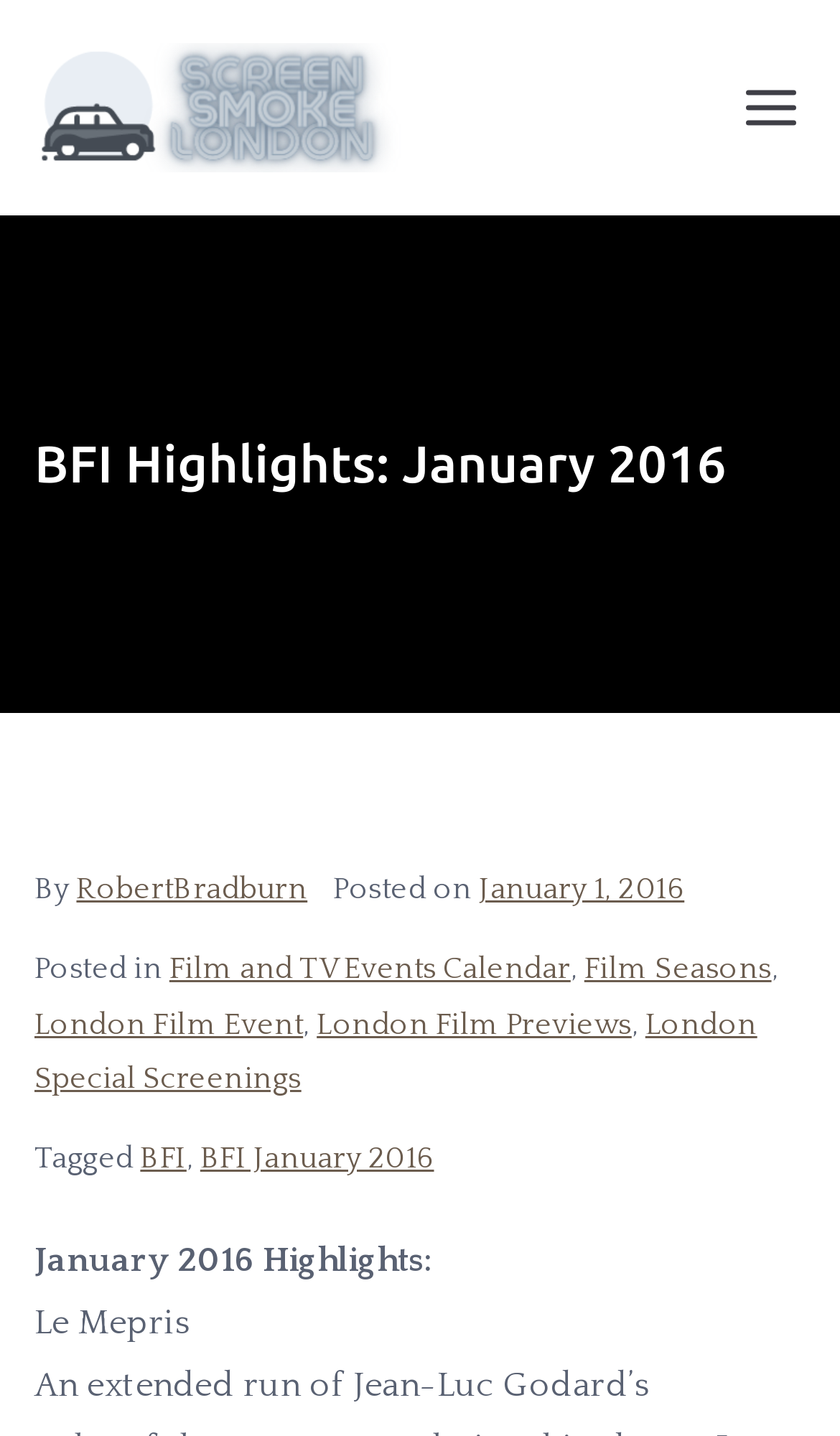Give an in-depth explanation of the webpage layout and content.

The webpage appears to be a blog post or article about the British Film Institute's (BFI) highlights for January 2016. At the top left of the page, there is a link to "SMOKE SCREEN LONDON" accompanied by an image. Below this, there is a heading that reads "BFI Highlights: January 2016" followed by the author's name, "Robert Bradburn", and the date of posting, "January 1, 2016".

To the right of the heading, there is a primary menu button with an image. Below the heading, there are several links to related categories, including "Film and TV Events Calendar", "Film Seasons", "London Film Event", "London Film Previews", and "London Special Screenings". These links are separated by commas.

The main content of the page begins with the title "January 2016 Highlights:" followed by a brief description of a film, "Le Mepris", which is an extended run of Jean-Luc Godard's relationship drama starring Brigitte Bardot. The film's muse, Anna Karina, is also mentioned as attending the event.

There are several other links and images on the page, including a link to "Reviews on the Best UK Movies of All Time" at the top right, and a link to "Top British Films" below it. Overall, the page appears to be a promotional article for the BFI's January 2016 events and highlights.